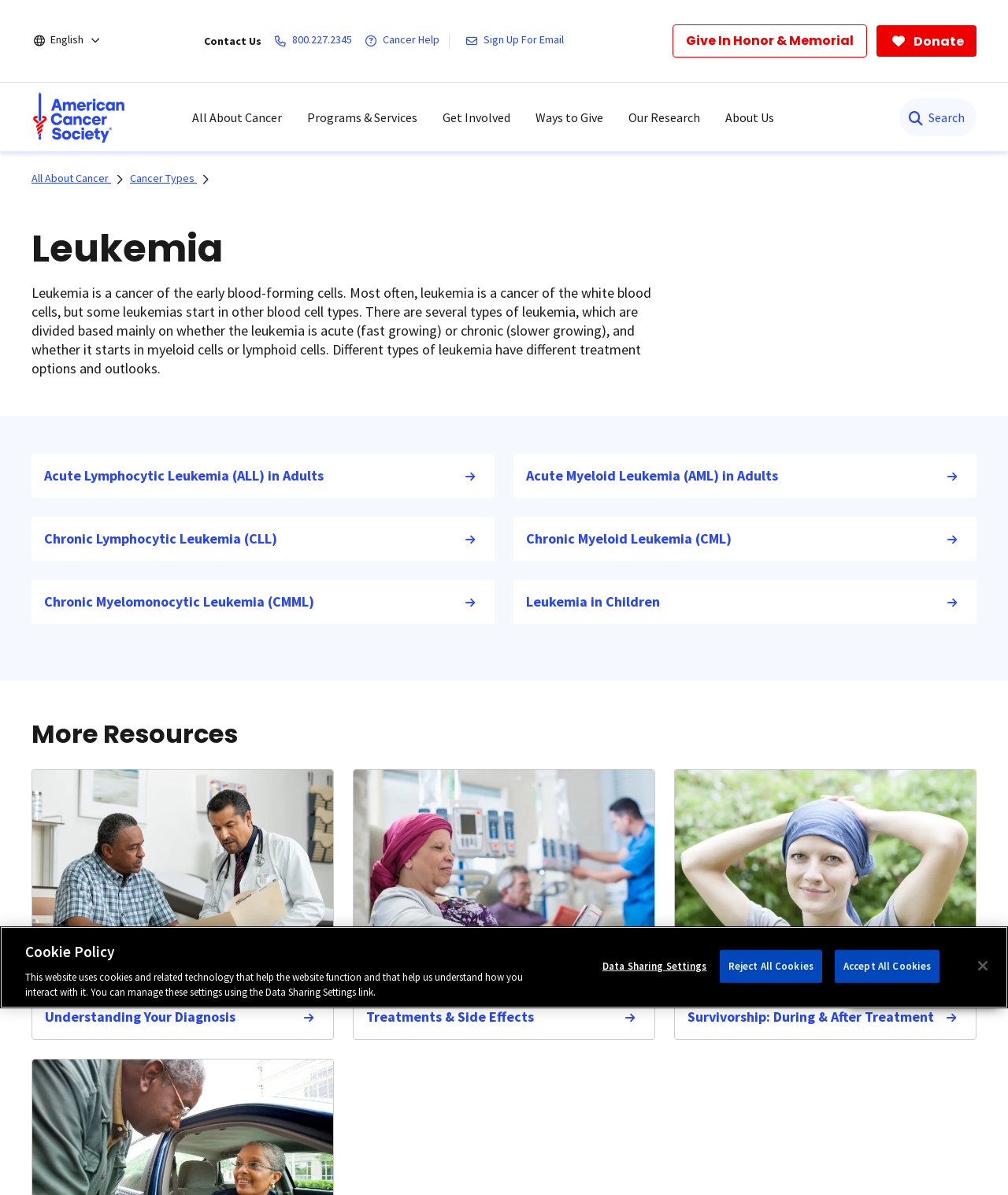Please find the bounding box coordinates of the element that needs to be clicked to perform the following instruction: "Search for something". The bounding box coordinates should be four float numbers between 0 and 1, represented as [left, top, right, bottom].

[0.892, 0.082, 0.969, 0.114]